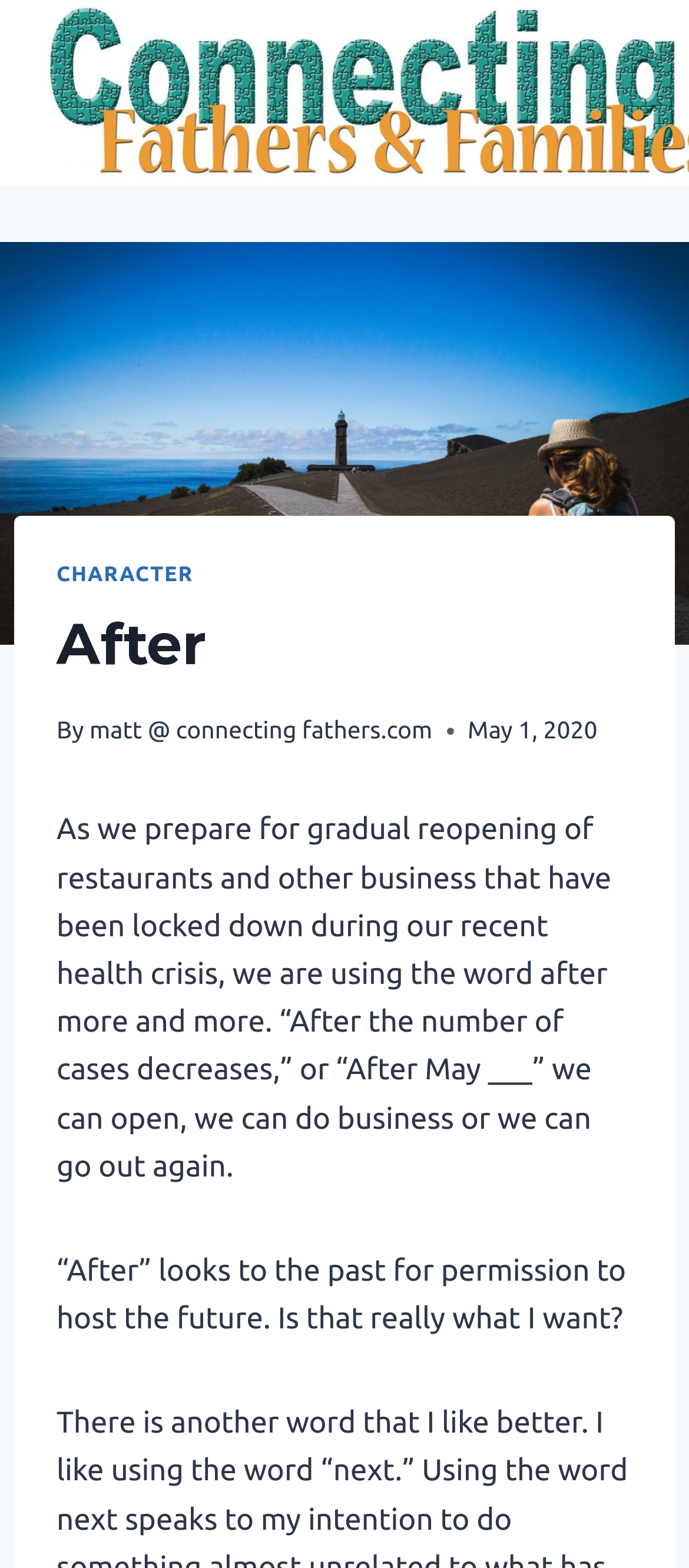Predict the bounding box coordinates for the UI element described as: "matt @ connecting fathers.com". The coordinates should be four float numbers between 0 and 1, presented as [left, top, right, bottom].

[0.13, 0.456, 0.627, 0.474]